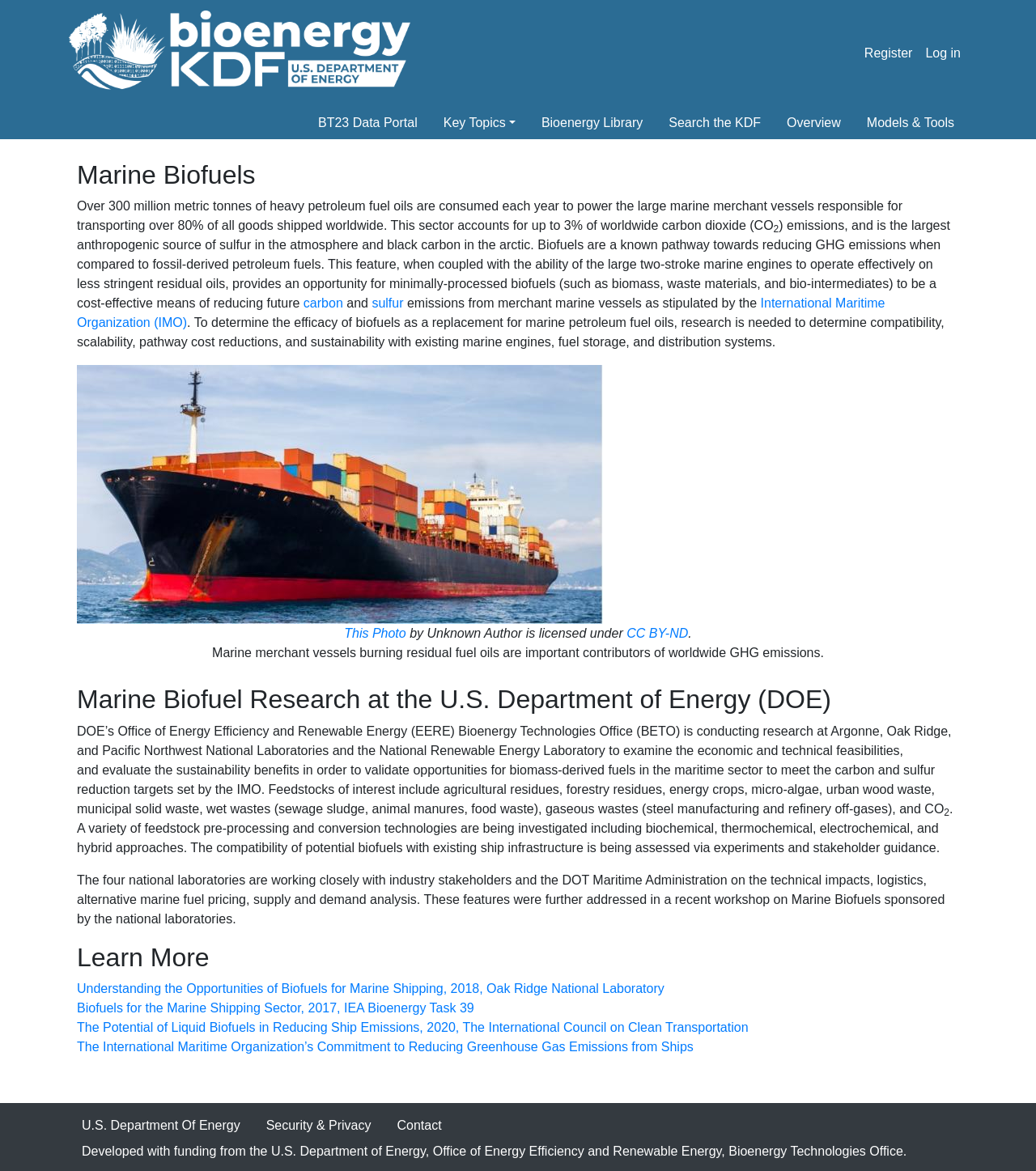Identify the bounding box coordinates for the element you need to click to achieve the following task: "Click the 'Register' link". The coordinates must be four float values ranging from 0 to 1, formatted as [left, top, right, bottom].

[0.828, 0.032, 0.887, 0.059]